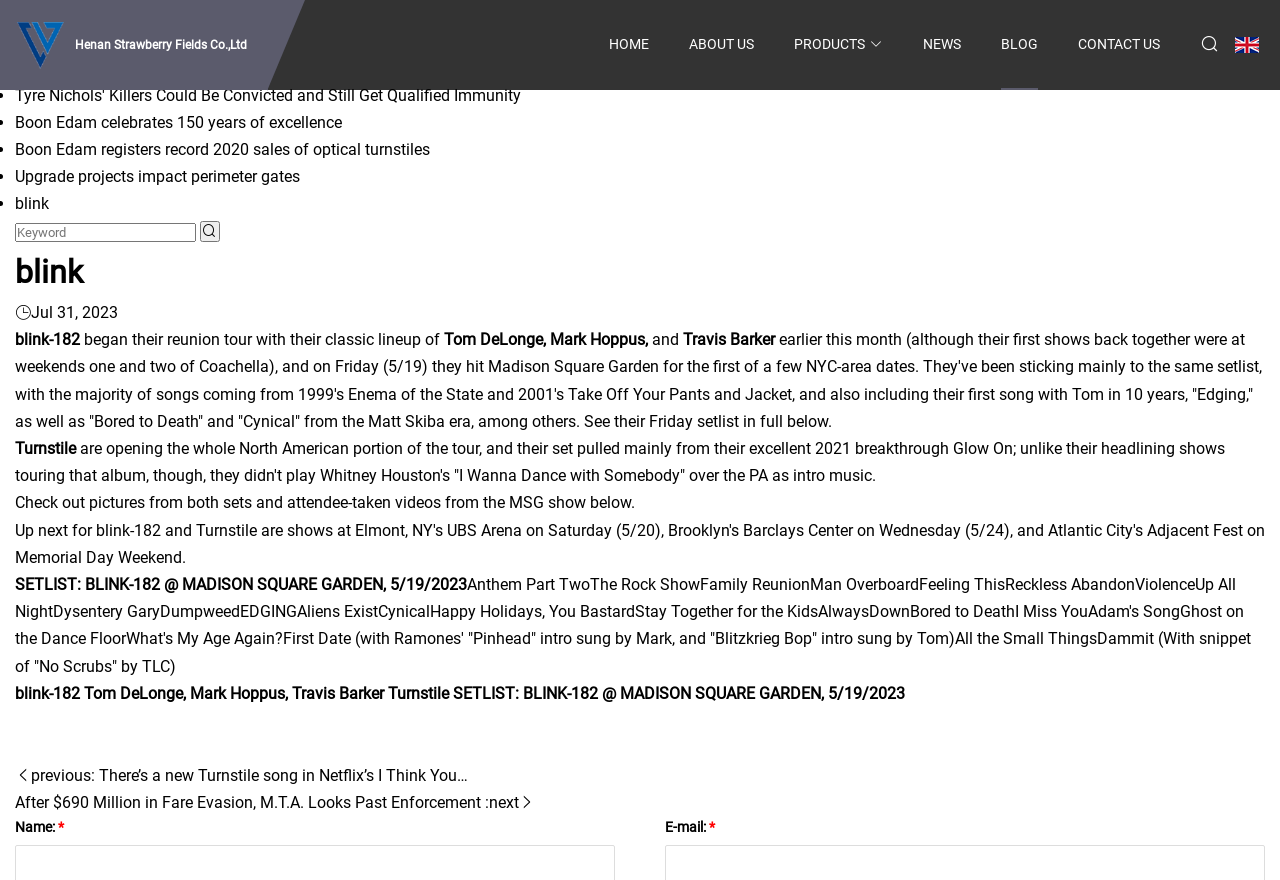Please identify the bounding box coordinates of the clickable element to fulfill the following instruction: "Check the blog". The coordinates should be four float numbers between 0 and 1, i.e., [left, top, right, bottom].

[0.782, 0.0, 0.811, 0.102]